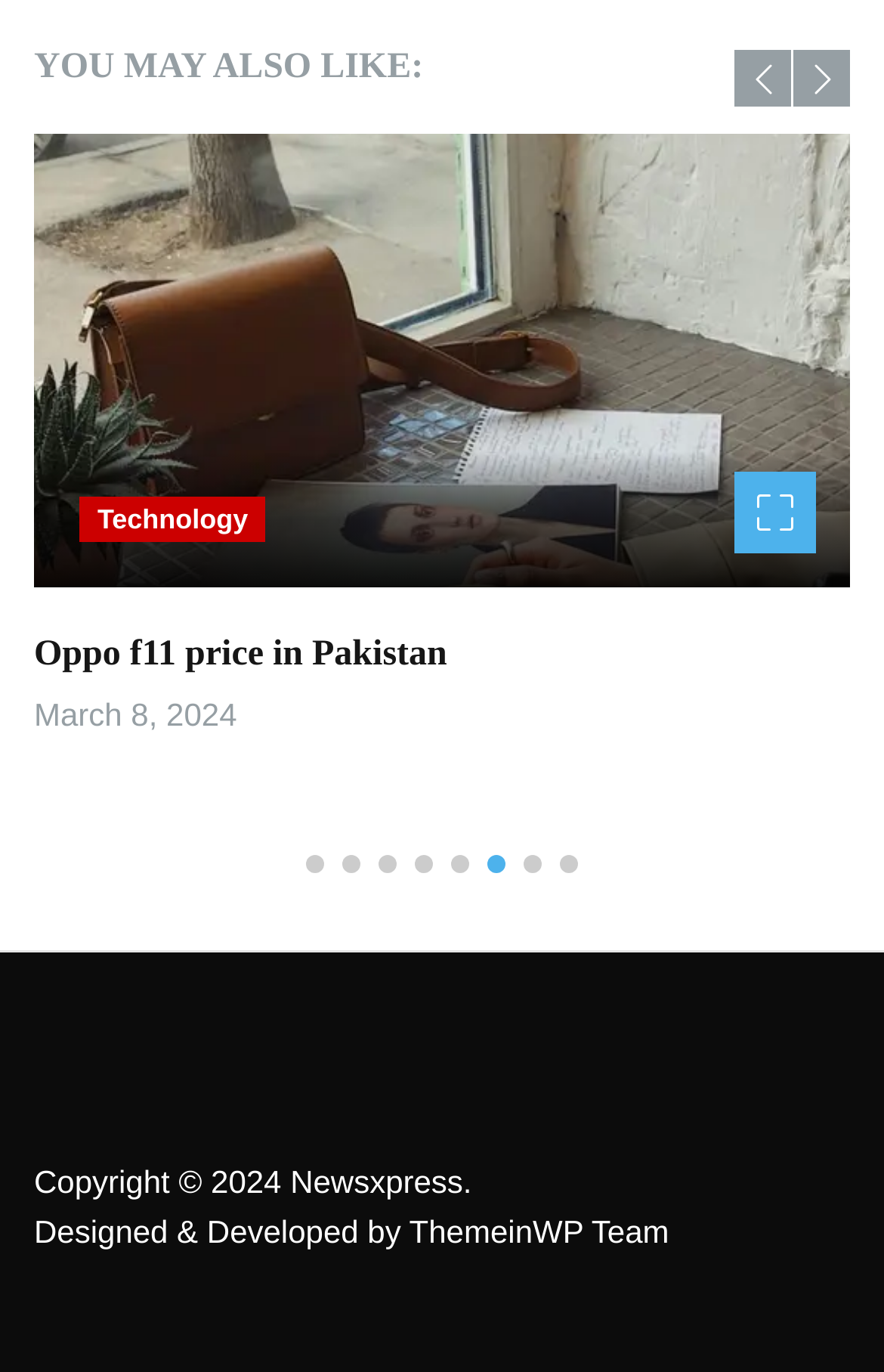Determine the bounding box coordinates of the clickable area required to perform the following instruction: "Search for something". The coordinates should be represented as four float numbers between 0 and 1: [left, top, right, bottom].

None